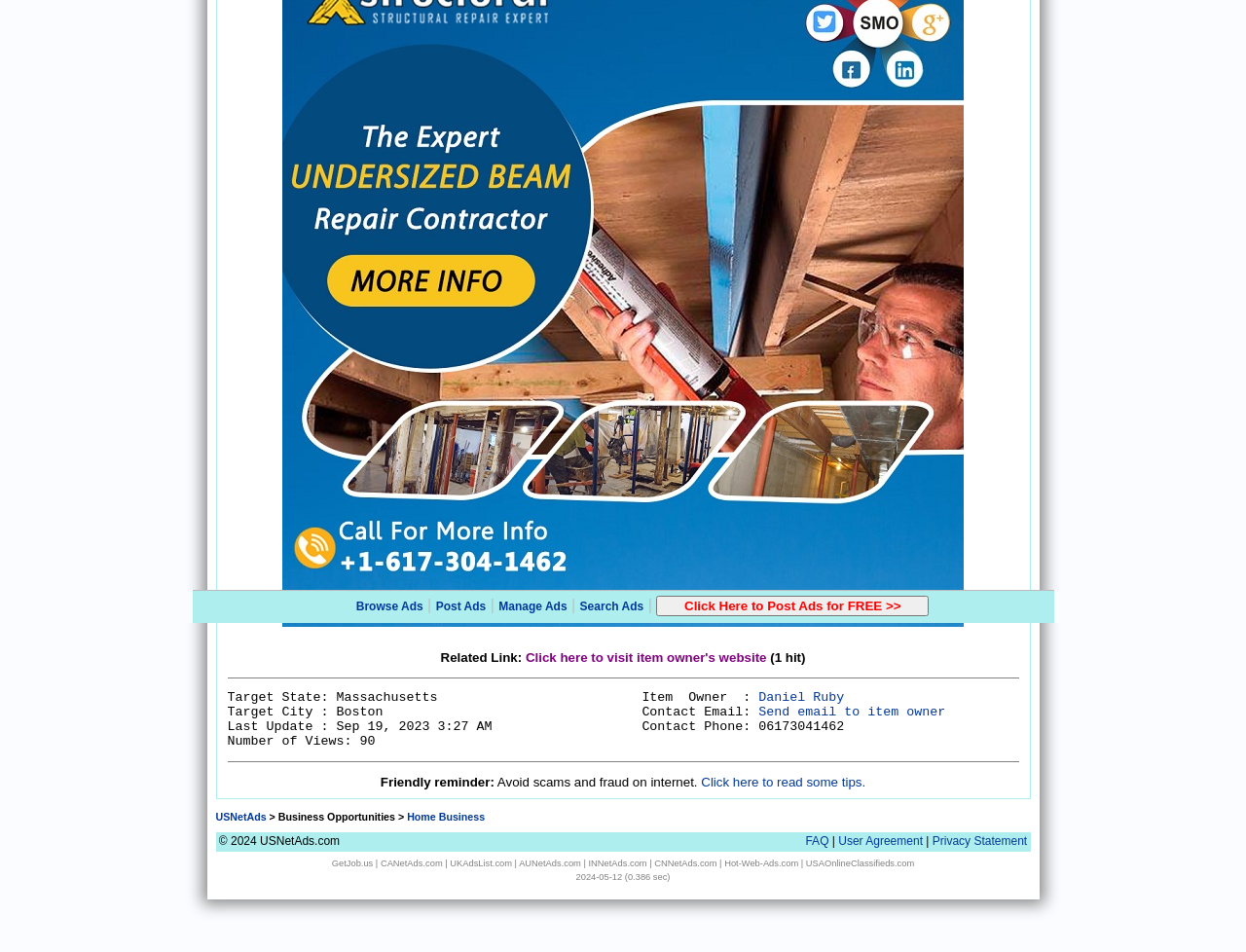Provide the bounding box coordinates of the HTML element this sentence describes: "Post Ads".

[0.35, 0.63, 0.39, 0.644]